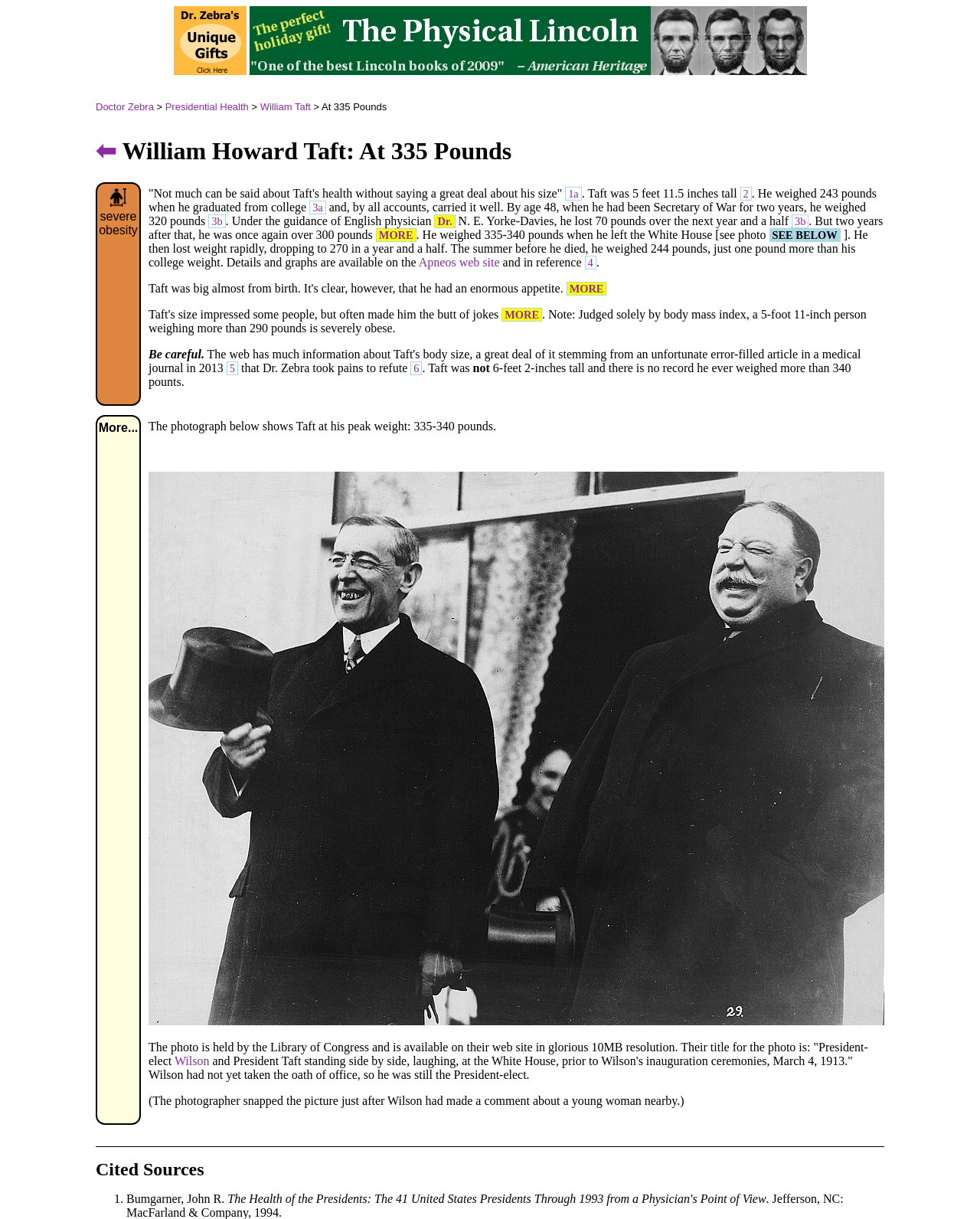Find the bounding box coordinates of the element you need to click on to perform this action: 'Click the link to Doctor Zebra'. The coordinates should be represented by four float values between 0 and 1, in the format [left, top, right, bottom].

[0.098, 0.083, 0.157, 0.092]